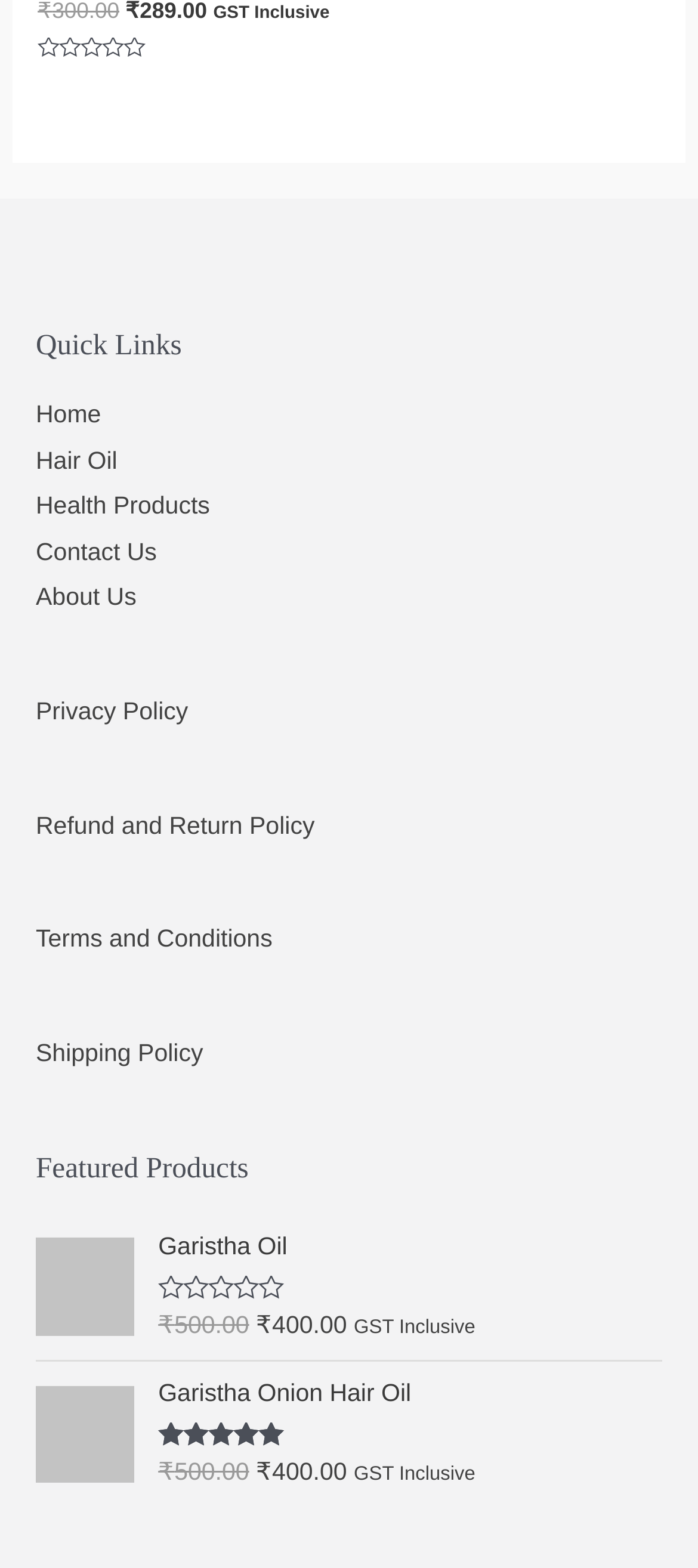Using the format (top-left x, top-left y, bottom-right x, bottom-right y), and given the element description, identify the bounding box coordinates within the screenshot: Hair Oil

[0.051, 0.285, 0.168, 0.302]